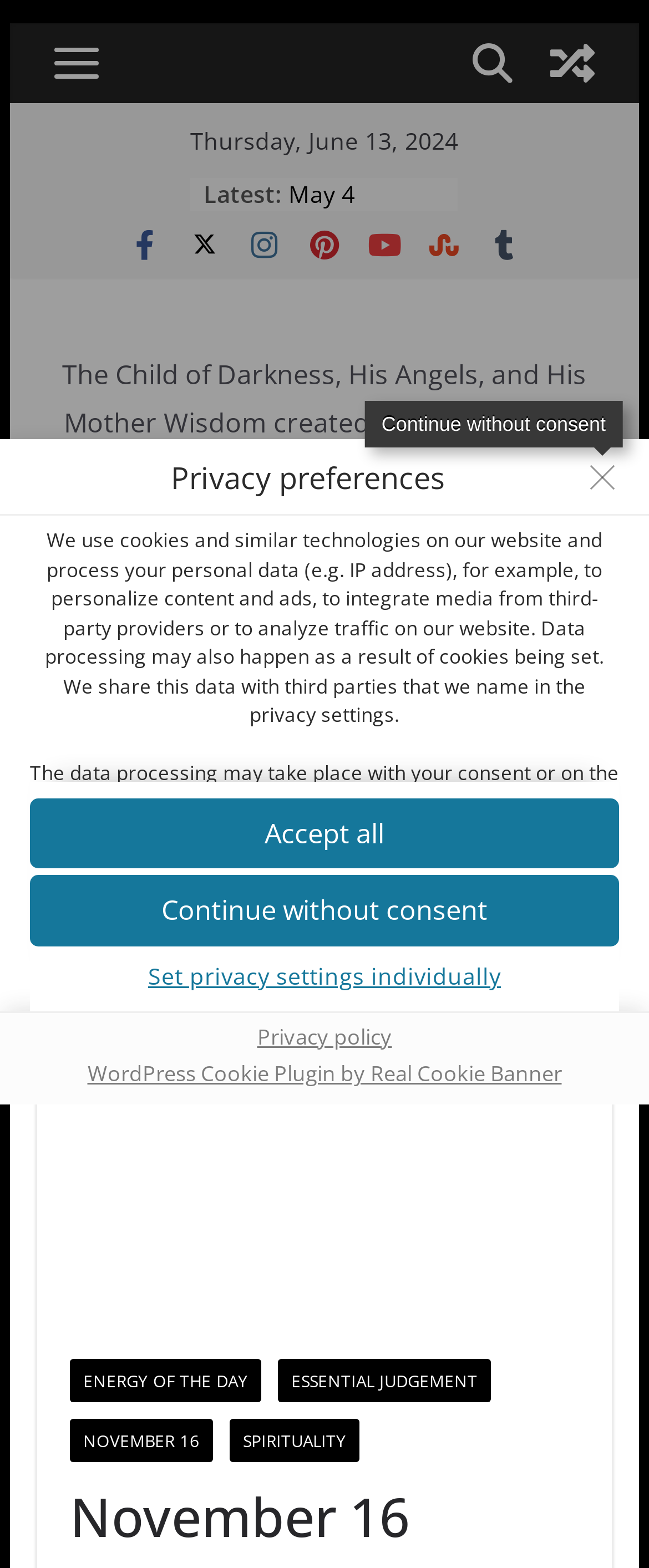Identify the bounding box coordinates of the region that should be clicked to execute the following instruction: "View WordPress Cookie Plugin information".

[0.122, 0.676, 0.878, 0.694]